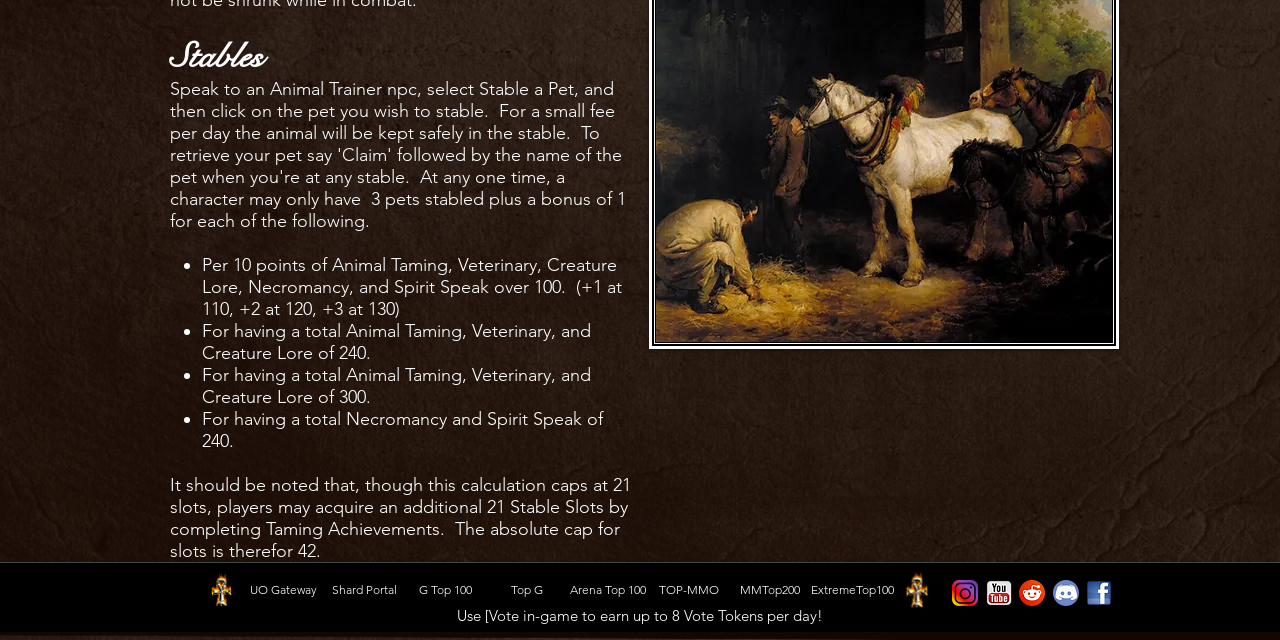Locate the bounding box for the described UI element: "Top G". Ensure the coordinates are four float numbers between 0 and 1, formatted as [left, top, right, bottom].

[0.38, 0.891, 0.443, 0.953]